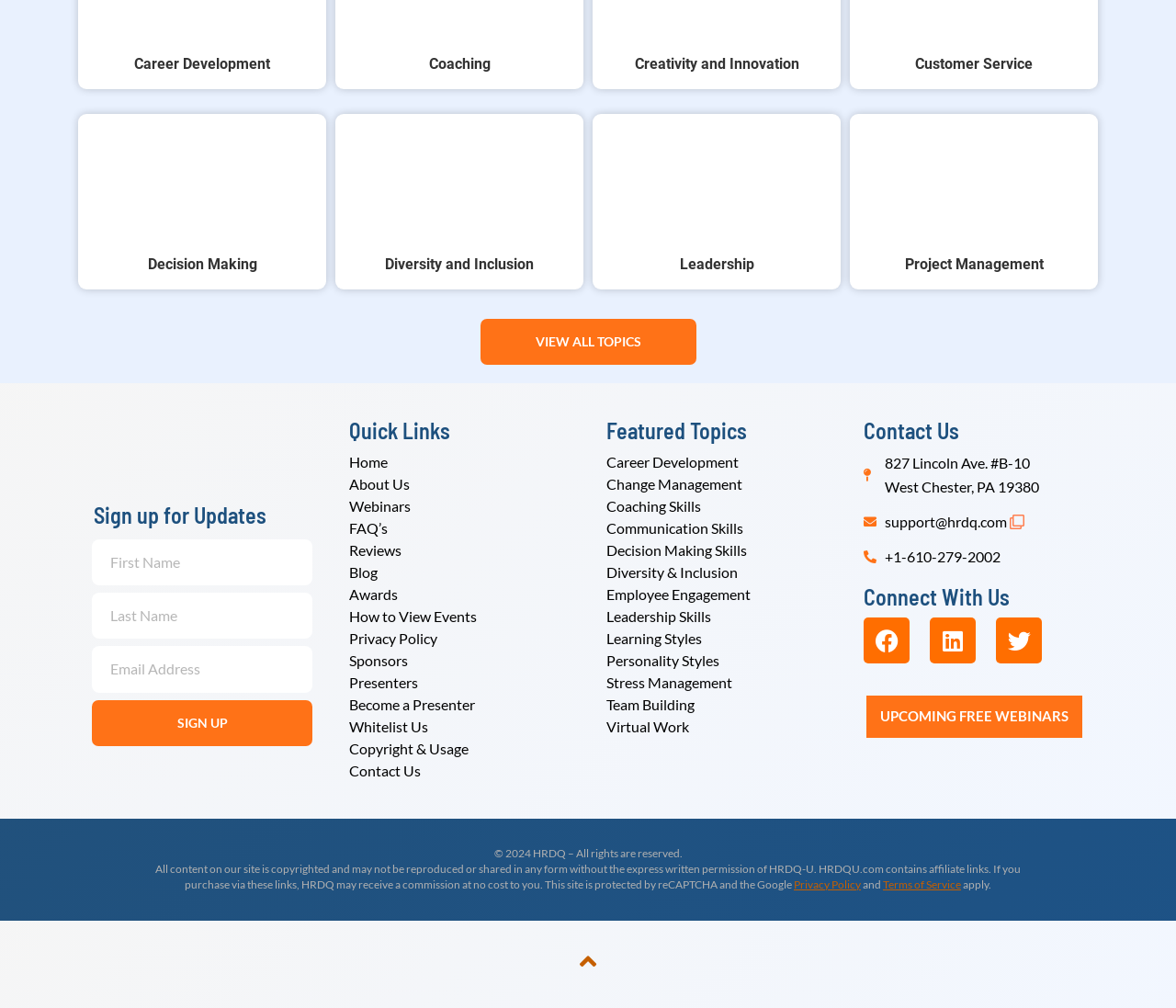Using the element description provided, determine the bounding box coordinates in the format (top-left x, top-left y, bottom-right x, bottom-right y). Ensure that all values are floating point numbers between 0 and 1. Element description: Career Development

[0.516, 0.448, 0.638, 0.47]